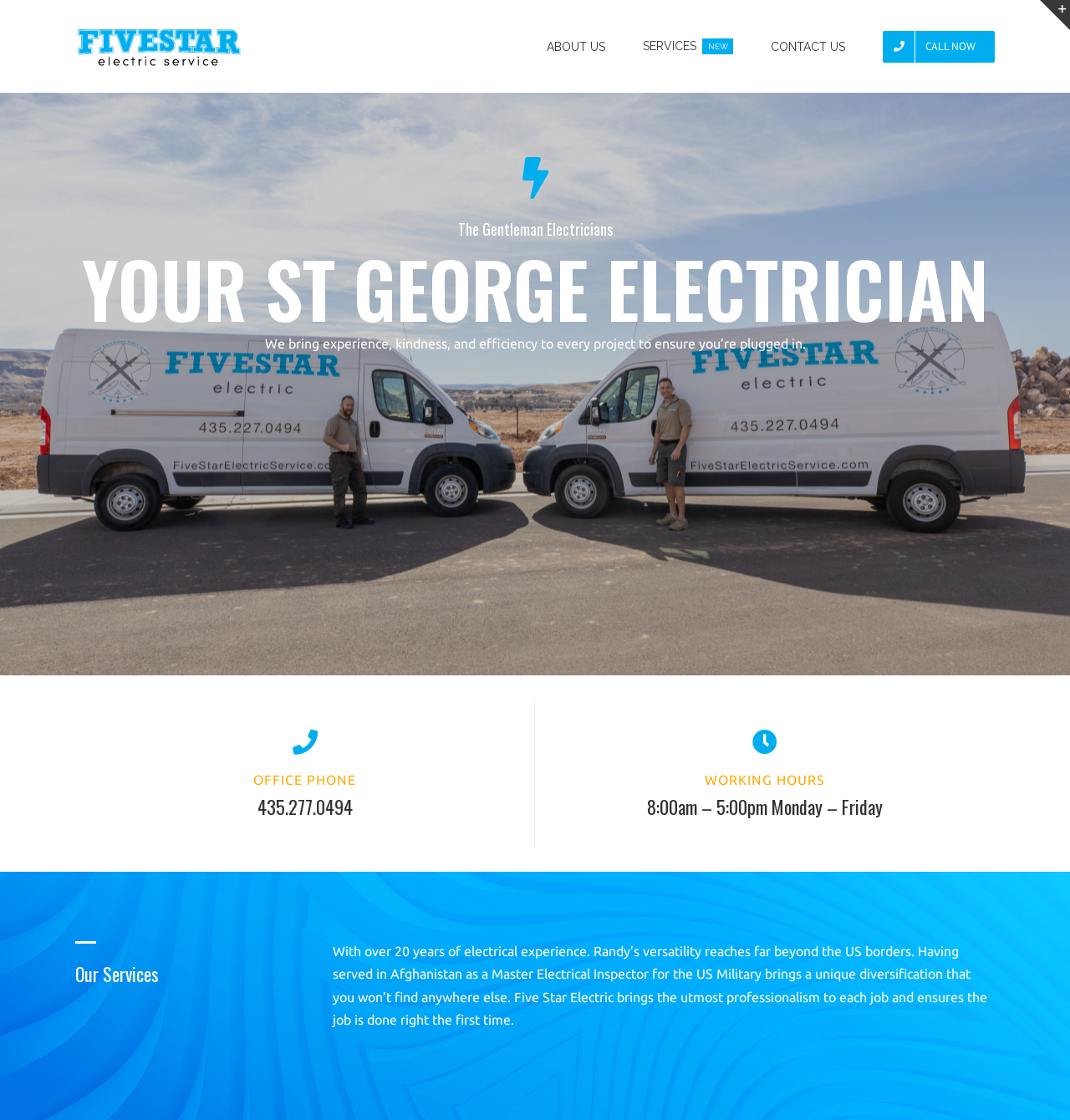What are the working hours of the office?
Look at the image and respond with a single word or a short phrase.

8:00am – 5:00pm Monday – Friday